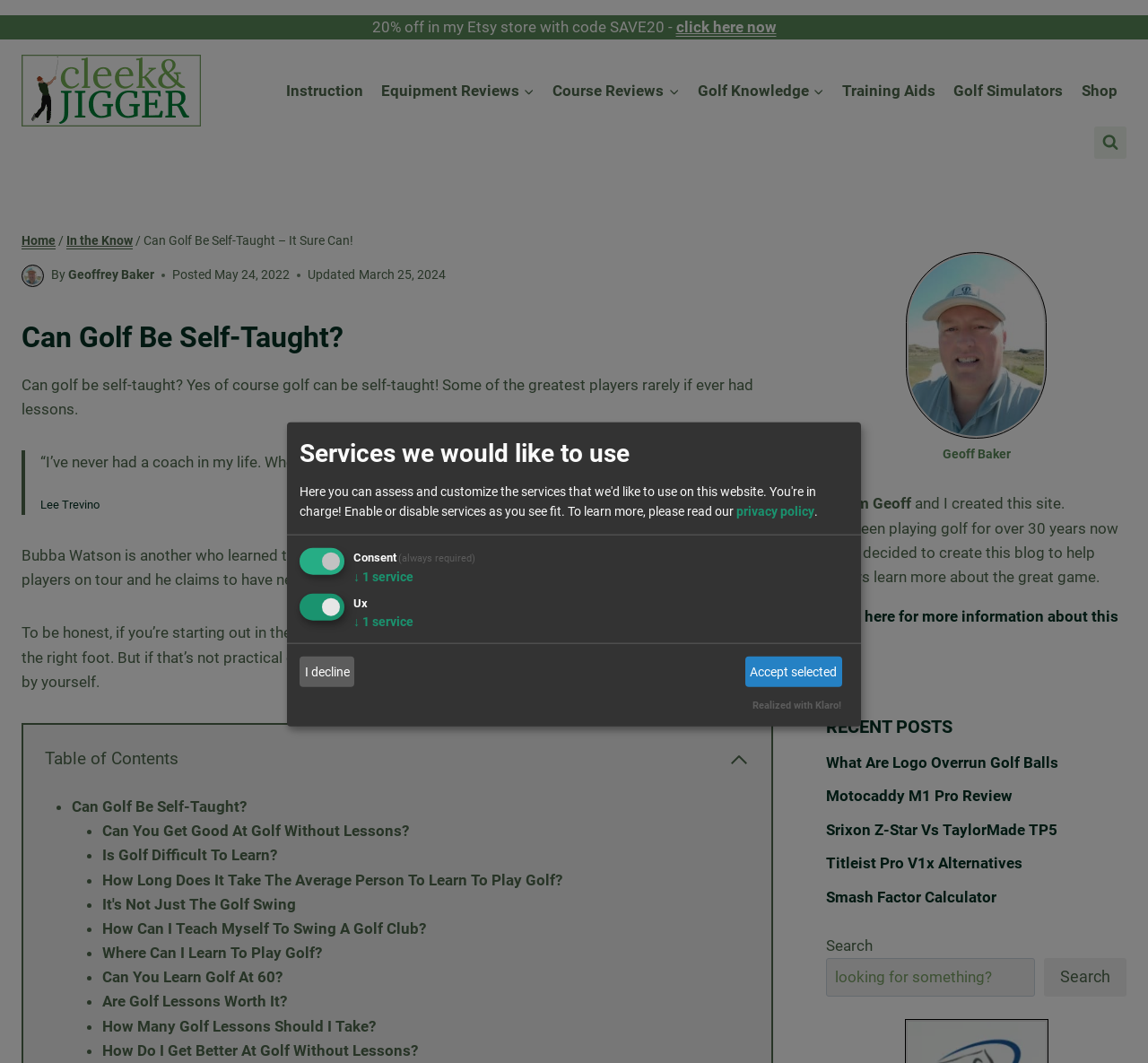Find and specify the bounding box coordinates that correspond to the clickable region for the instruction: "Click the 'Instruction' link".

[0.241, 0.065, 0.324, 0.105]